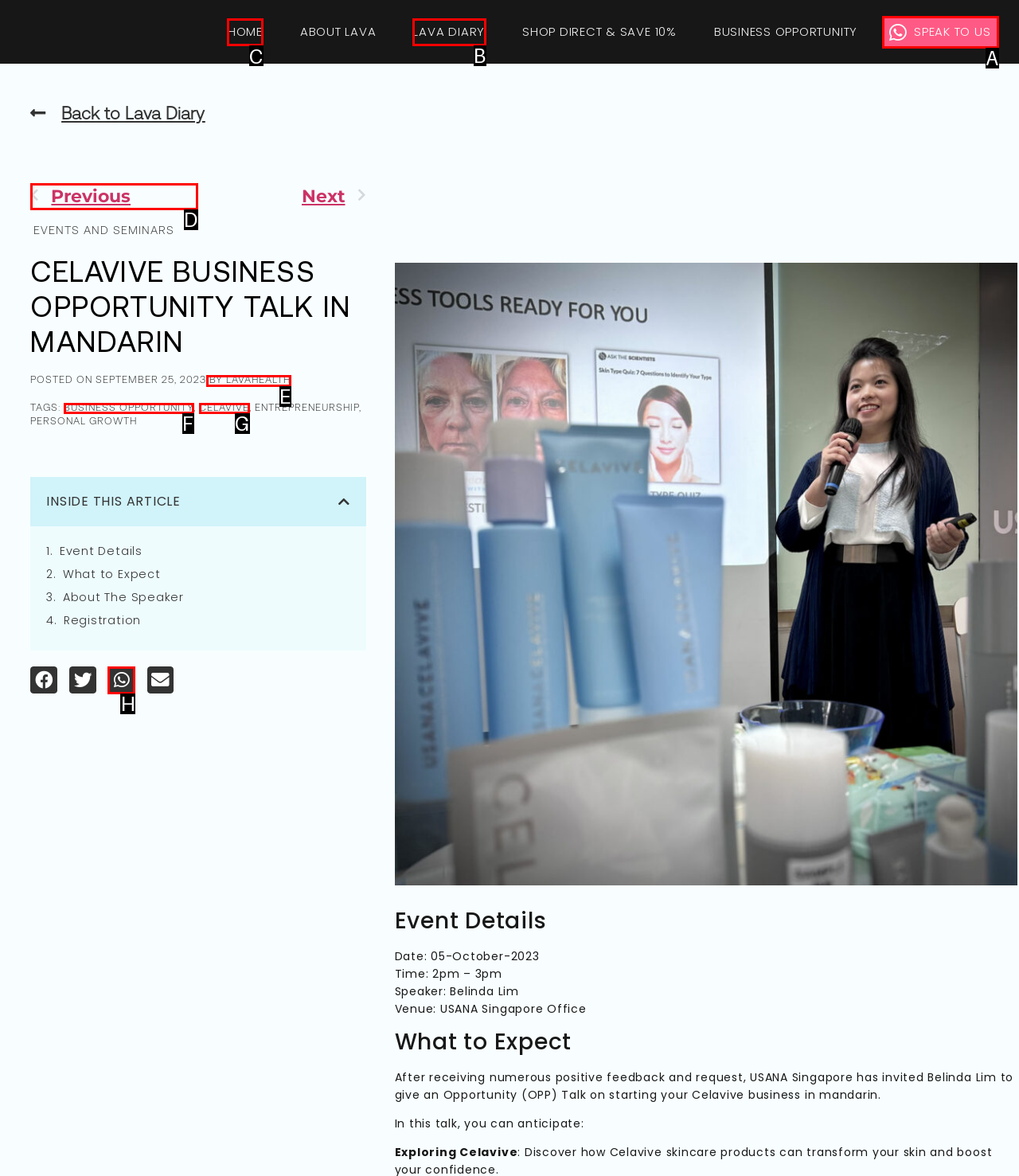For the task: go to home page, specify the letter of the option that should be clicked. Answer with the letter only.

C